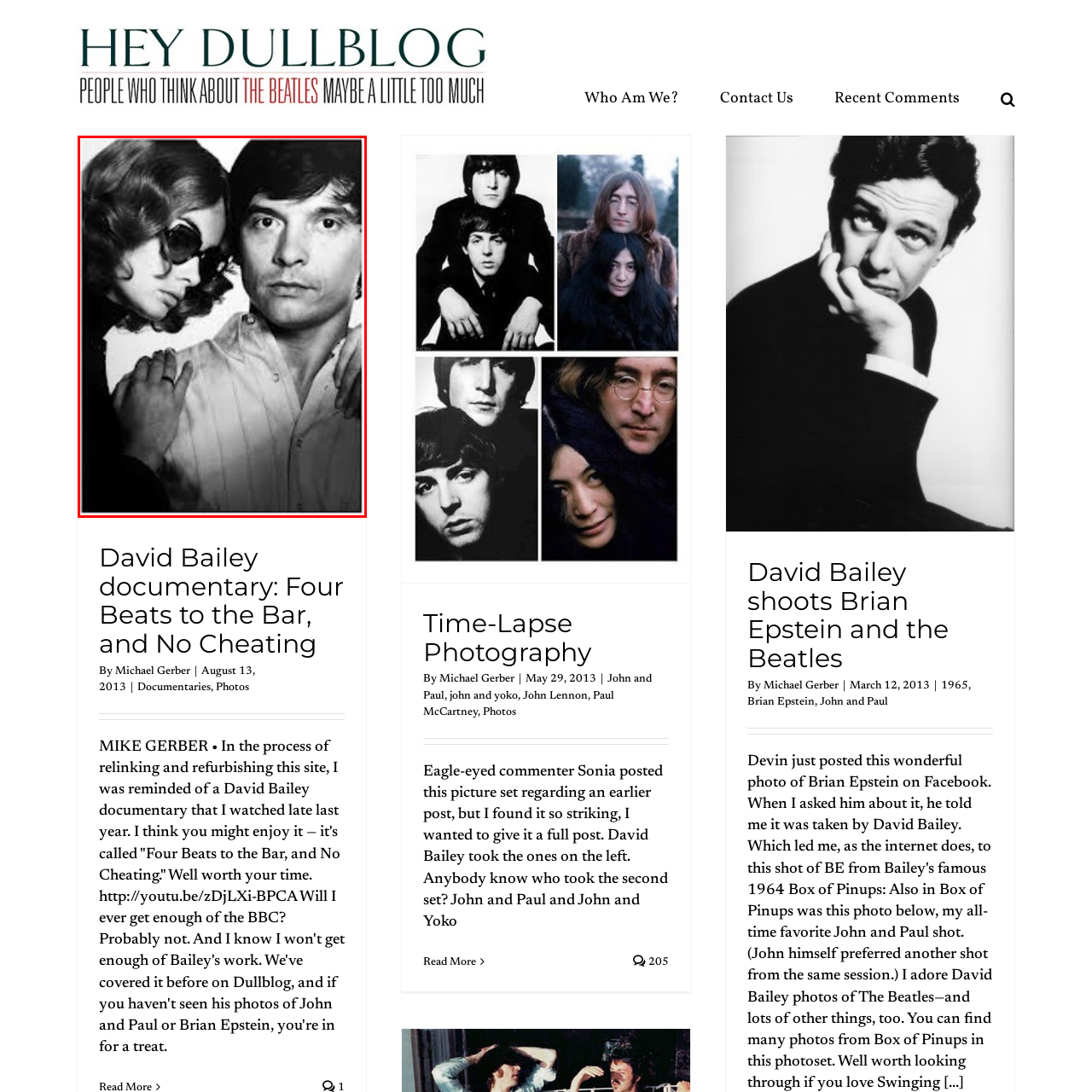Direct your attention to the image contained by the red frame and provide a detailed response to the following question, utilizing the visual data from the image:
What is the man wearing?

According to the caption, the man is 'dressed in a collared shirt', which suggests that his attire consists of a shirt with a collar.